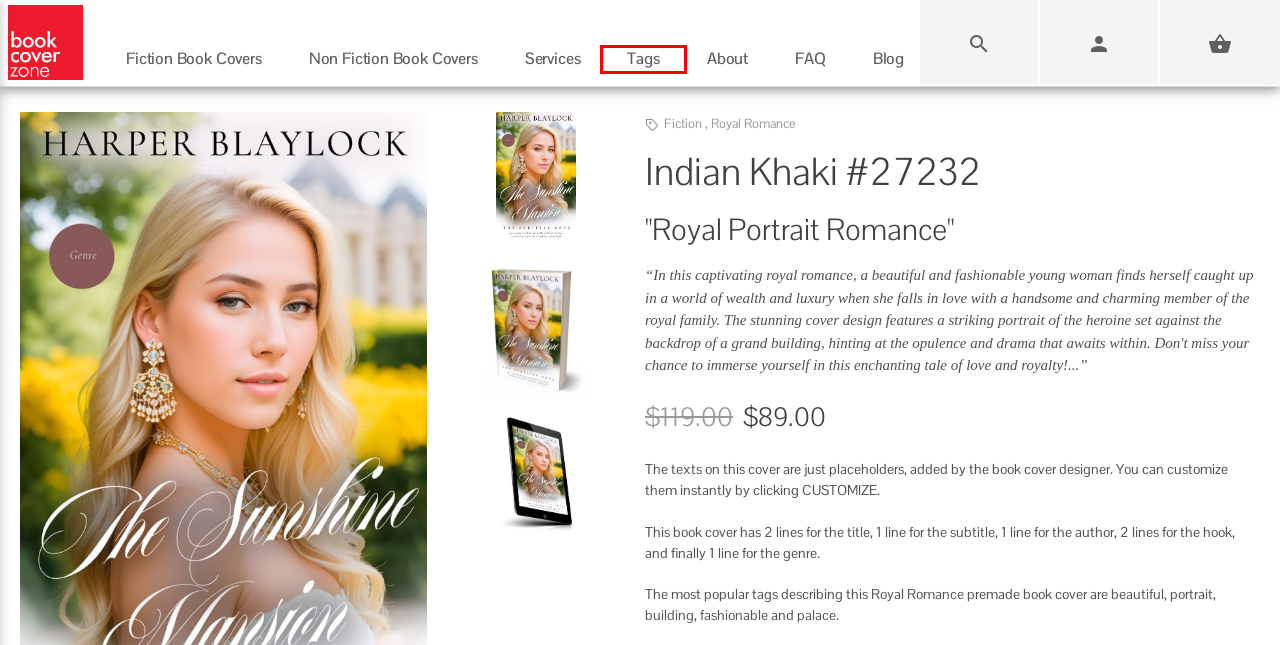You are given a screenshot of a webpage with a red rectangle bounding box. Choose the best webpage description that matches the new webpage after clicking the element in the bounding box. Here are the candidates:
A. Premade Book Covers - Premade  Book Covers -  Bookcoverzone.com -  House
B. Premade Book Covers - Premade  Book Covers -  Bookcoverzone.com -  Romantic
C. Premade Book Covers - Premade  Book Covers -  Bookcoverzone.com -  Literary_fiction
D. Premade Book Covers - Premade  Book Covers -  Bookcoverzone.com -  Art
E. Premade Book Covers - Premade  Book Covers -  Bookcoverzone.com -  Isolated
F. Premade Book Covers - Premade  Book Covers -  Bookcoverzone.com -  Tags
G. Premade Book Covers - Premade  Book Covers -  Bookcoverzone.com -  Old
H. Premade Book Covers - Premade  Book Covers -  Bookcoverzone.com -  Blog

F